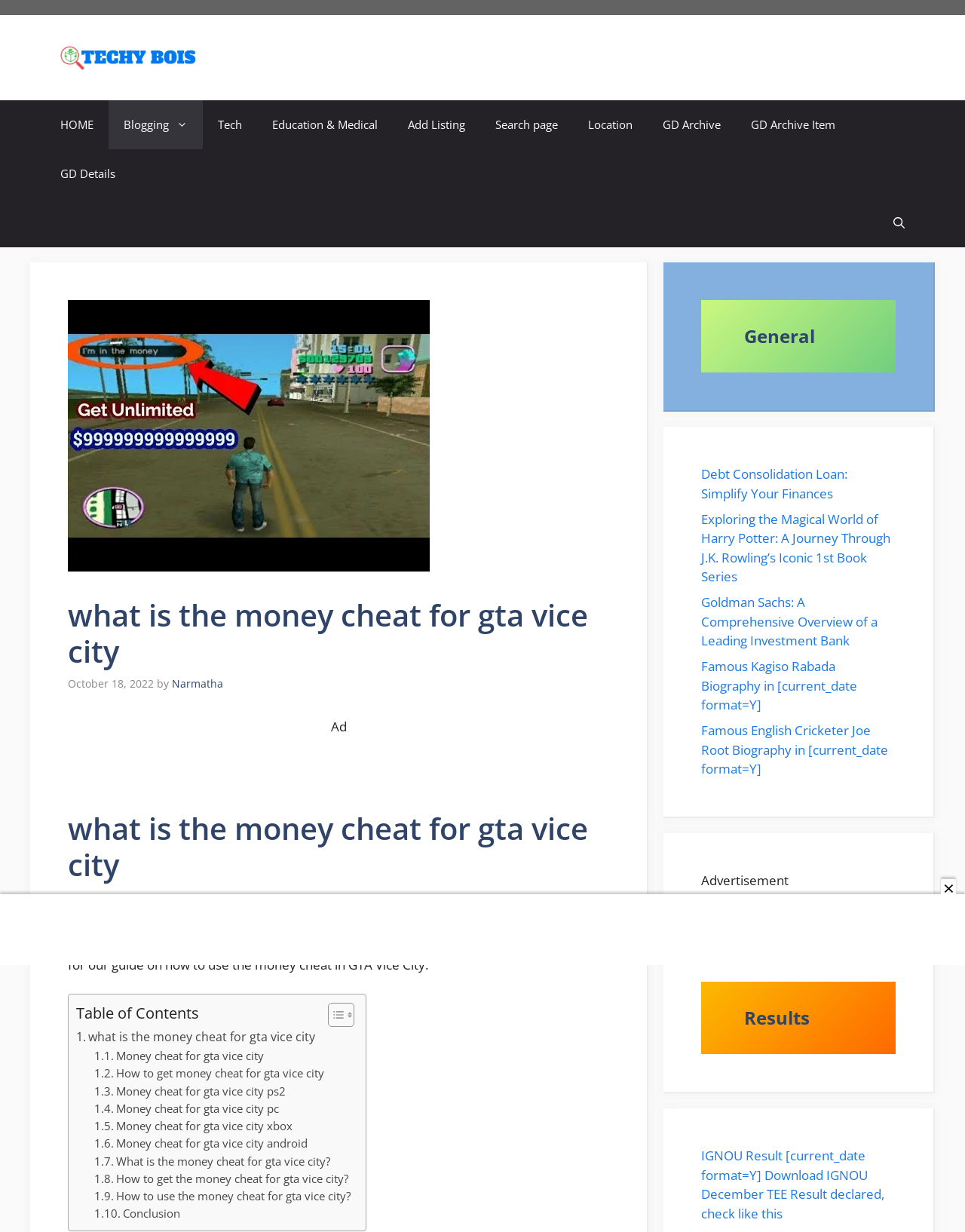Please provide a comprehensive answer to the question below using the information from the image: What is the purpose of the money cheat in GTA Vice City?

The purpose of the money cheat in GTA Vice City is to earn tons of money quickly, as stated in the article which says 'This little-known cheat allows you to earn tons of money very quickly by exploiting a few game mechanics'.